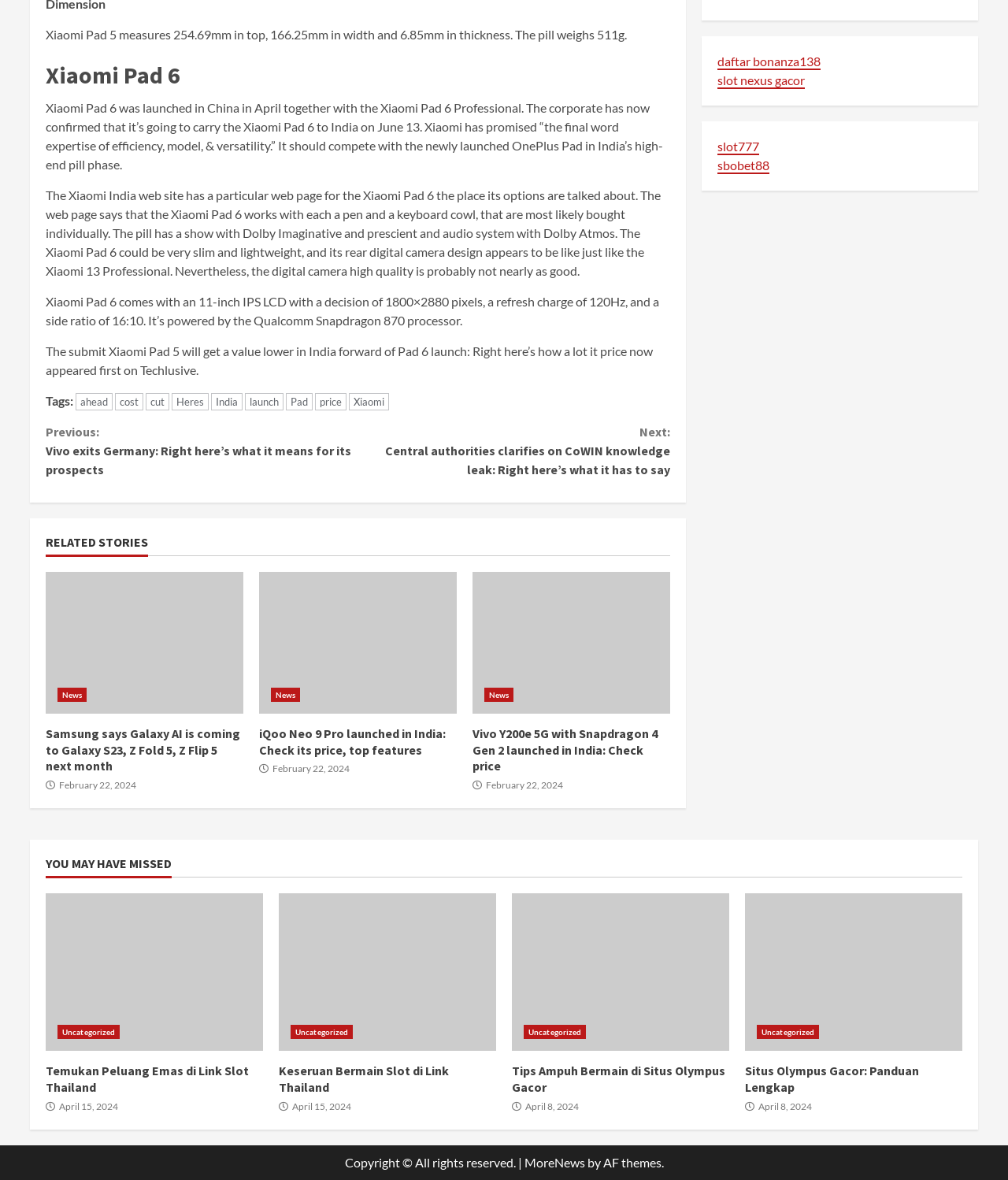Provide a short answer to the following question with just one word or phrase: How many links are there in the 'RELATED STORIES' section?

3